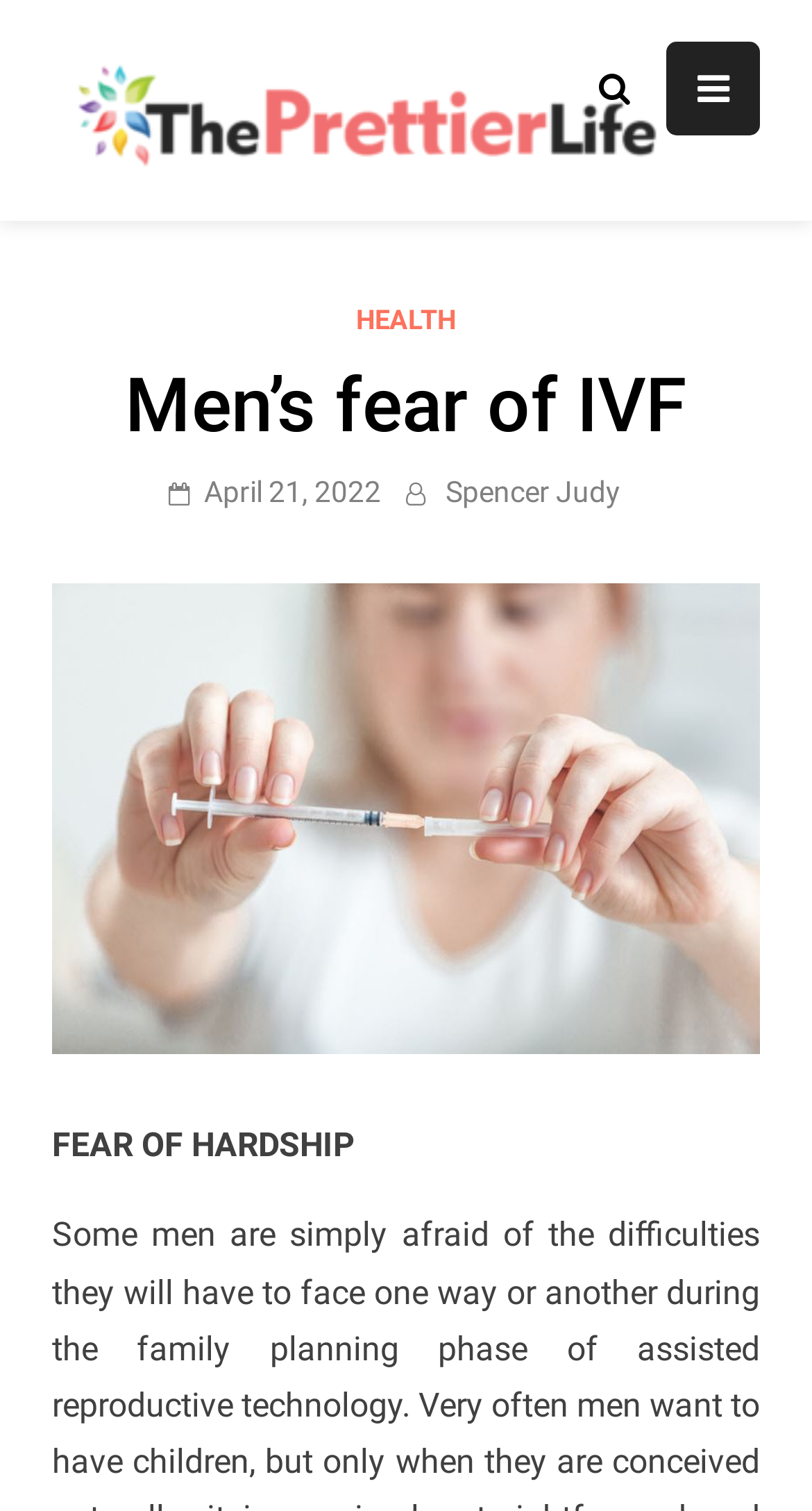Determine the bounding box coordinates for the HTML element mentioned in the following description: "Cookies". The coordinates should be a list of four floats ranging from 0 to 1, represented as [left, top, right, bottom].

None